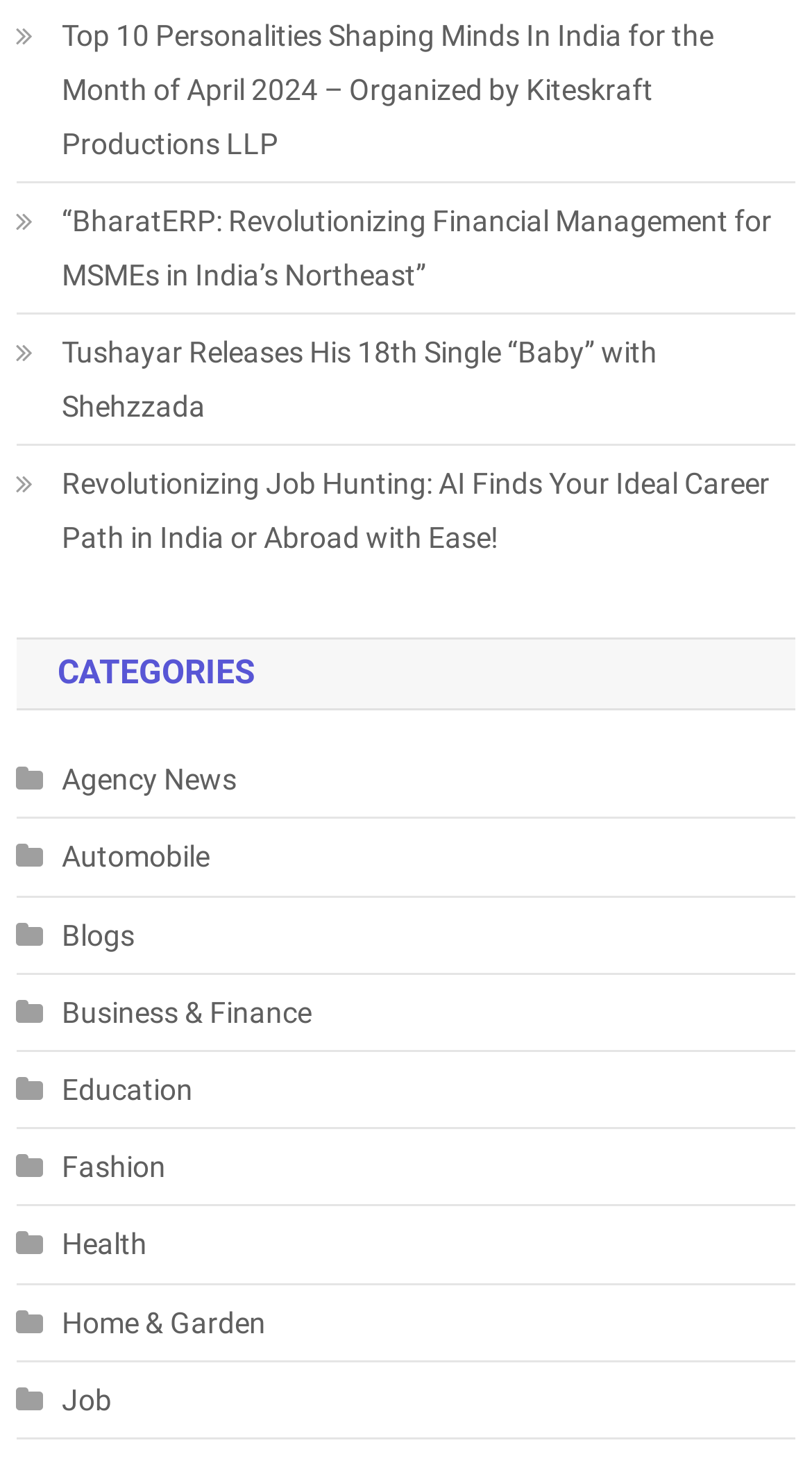Utilize the details in the image to thoroughly answer the following question: How many categories are listed?

I counted the number of links under the 'CATEGORIES' heading, and there are 15 categories listed, including 'Agency News', 'Automobile', 'Blogs', and so on.